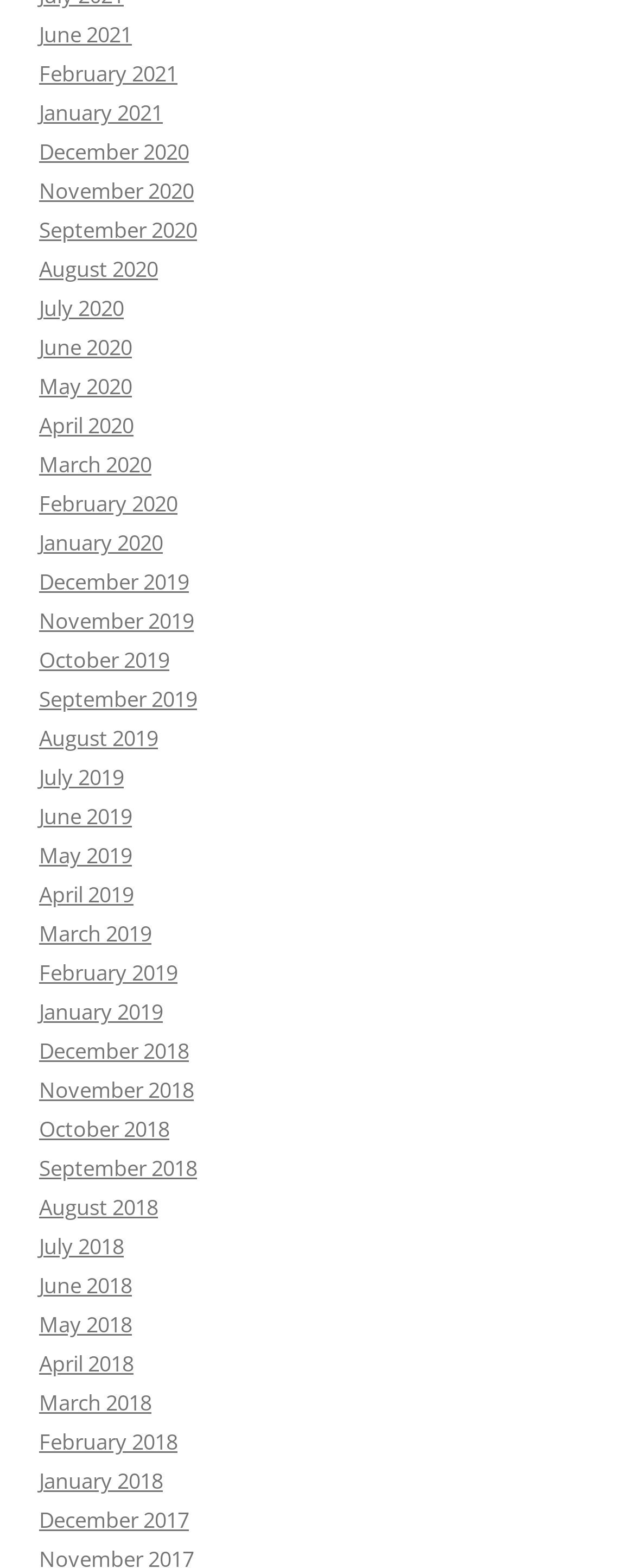What is the earliest month listed?
Refer to the image and give a detailed answer to the question.

I determined the earliest month listed by examining the links provided on the webpage. The links are organized in a chronological order, with the earliest months appearing at the bottom. The last link is 'December 2017', which indicates that it is the earliest month listed.